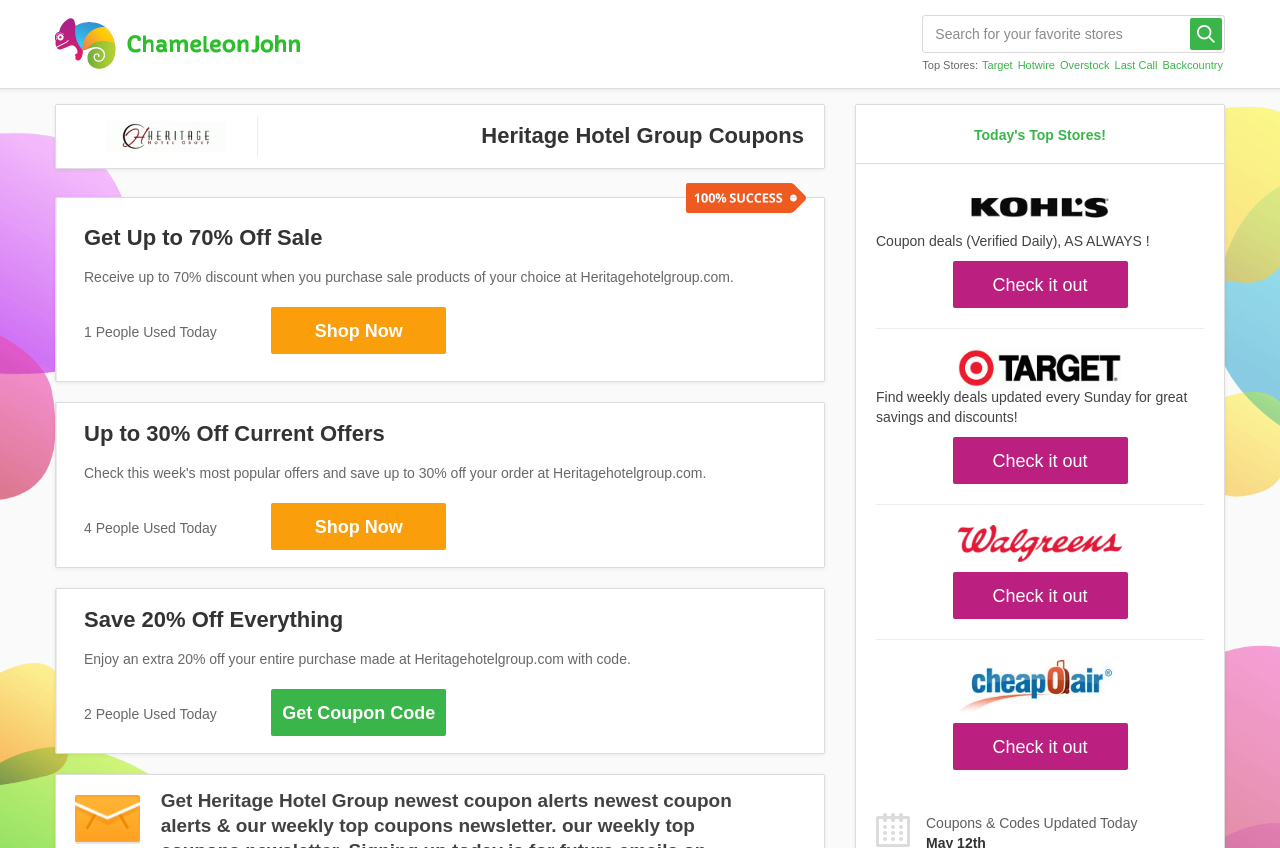Identify the bounding box coordinates for the region to click in order to carry out this instruction: "Click on the 'Home' link". Provide the coordinates using four float numbers between 0 and 1, formatted as [left, top, right, bottom].

None